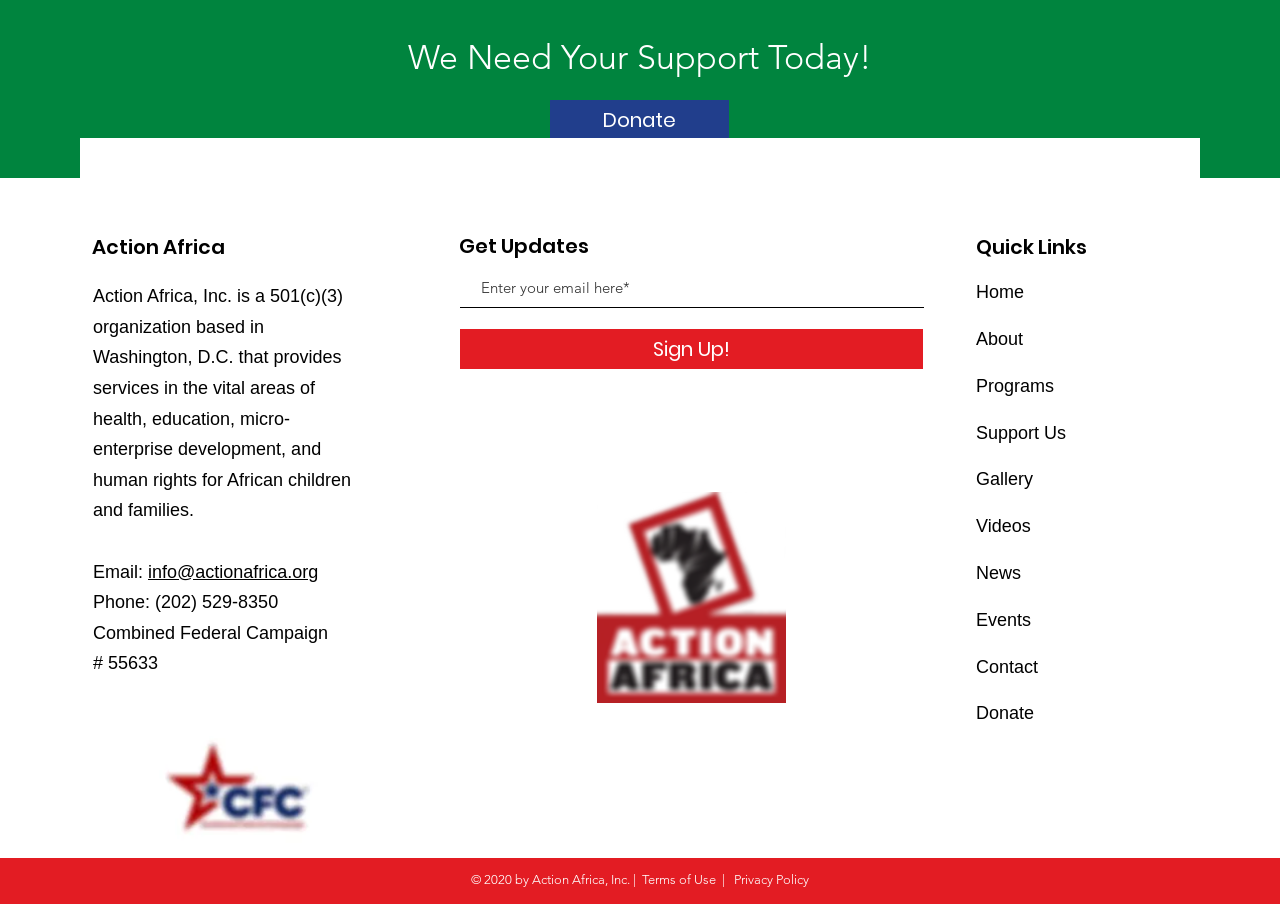Using the webpage screenshot and the element description News, determine the bounding box coordinates. Specify the coordinates in the format (top-left x, top-left y, bottom-right x, bottom-right y) with values ranging from 0 to 1.

[0.762, 0.623, 0.798, 0.645]